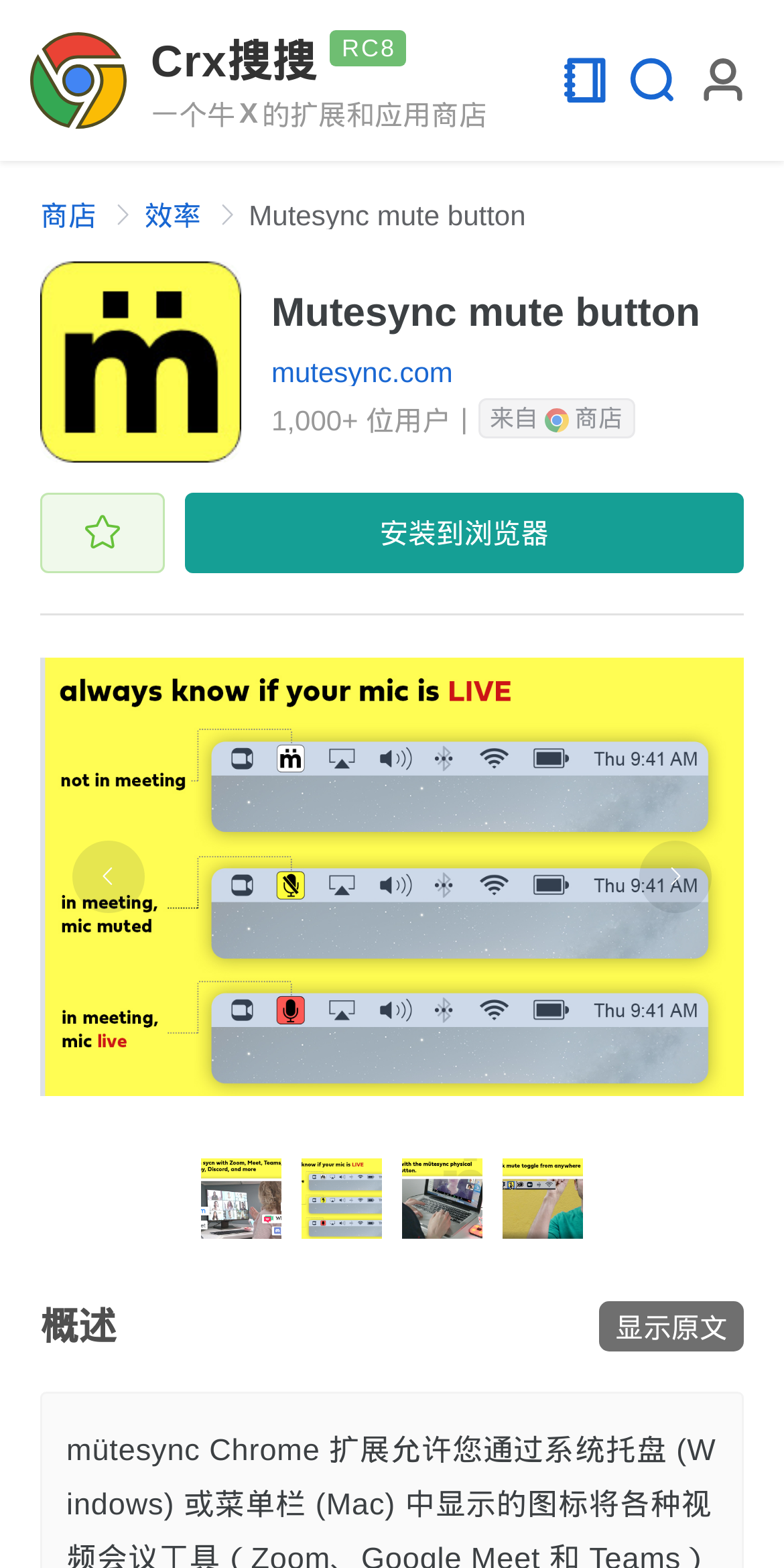What is the name of the Chrome extension?
Respond to the question with a well-detailed and thorough answer.

I found the answer by looking at the breadcrumb navigation section, where it says 'Mutesync mute button'.